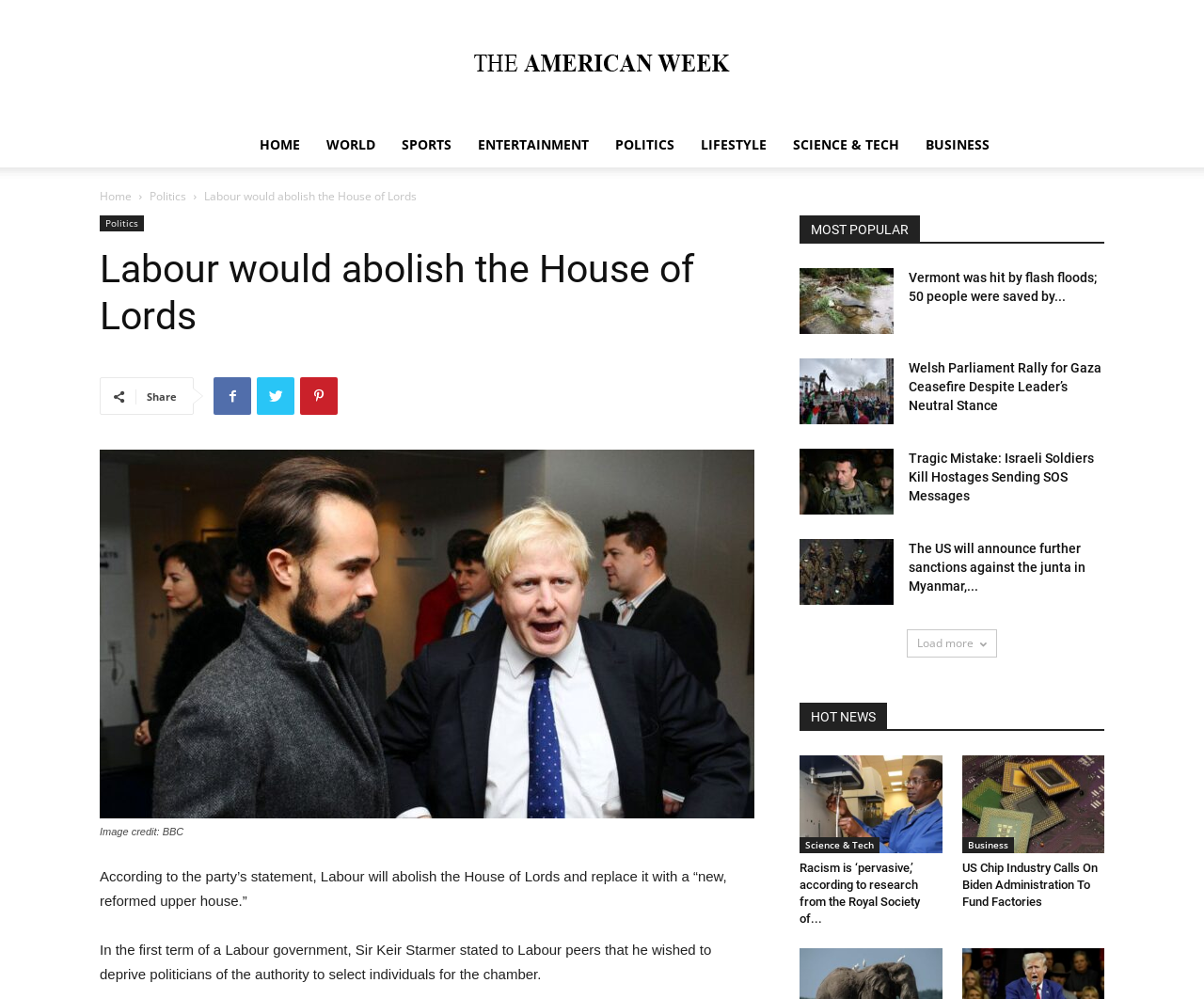Locate the bounding box coordinates of the element that should be clicked to fulfill the instruction: "Browse 3D print models".

None